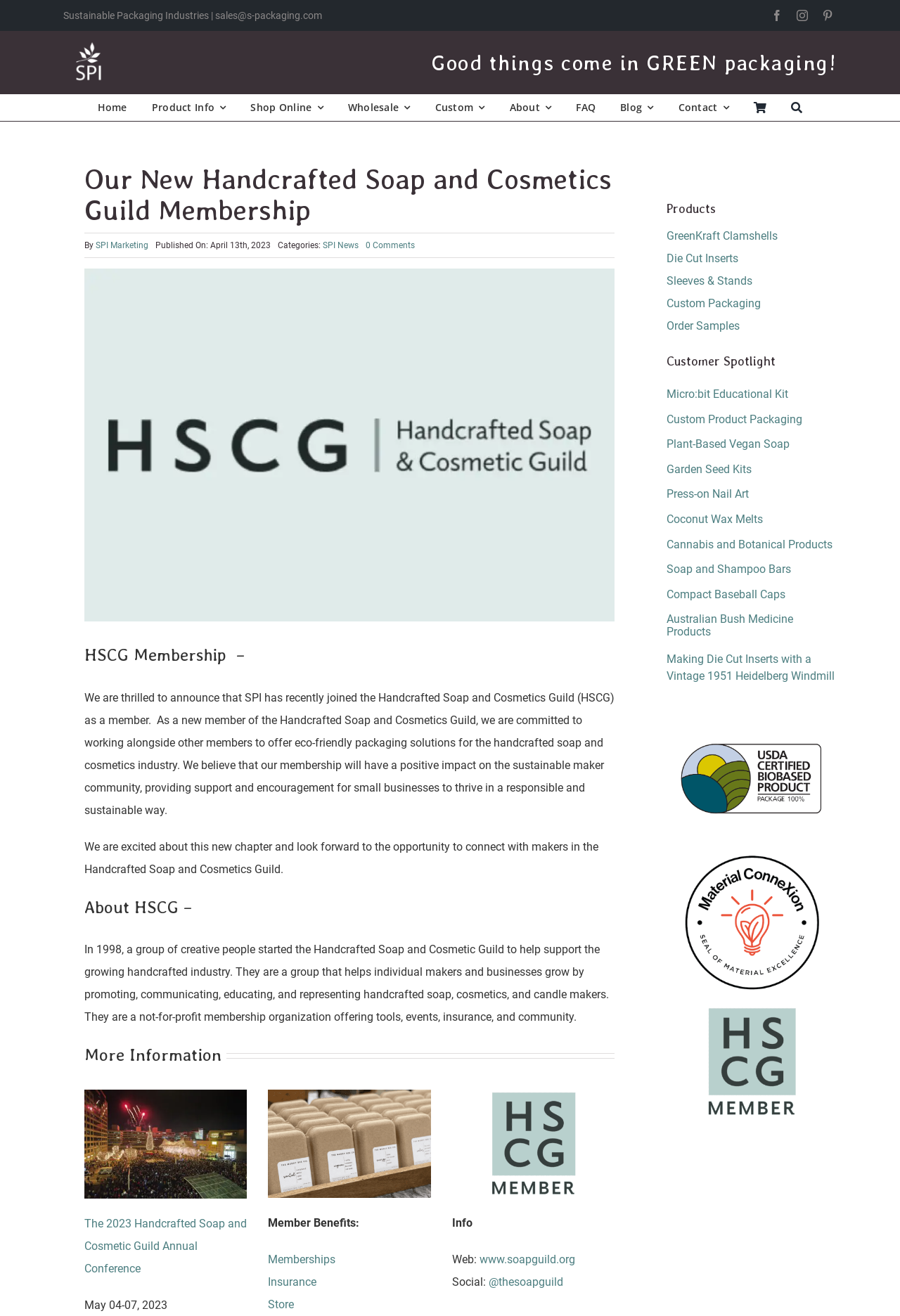Determine the bounding box coordinates of the region that needs to be clicked to achieve the task: "Learn more about the '2023 HSCG Conference'".

[0.094, 0.828, 0.274, 0.911]